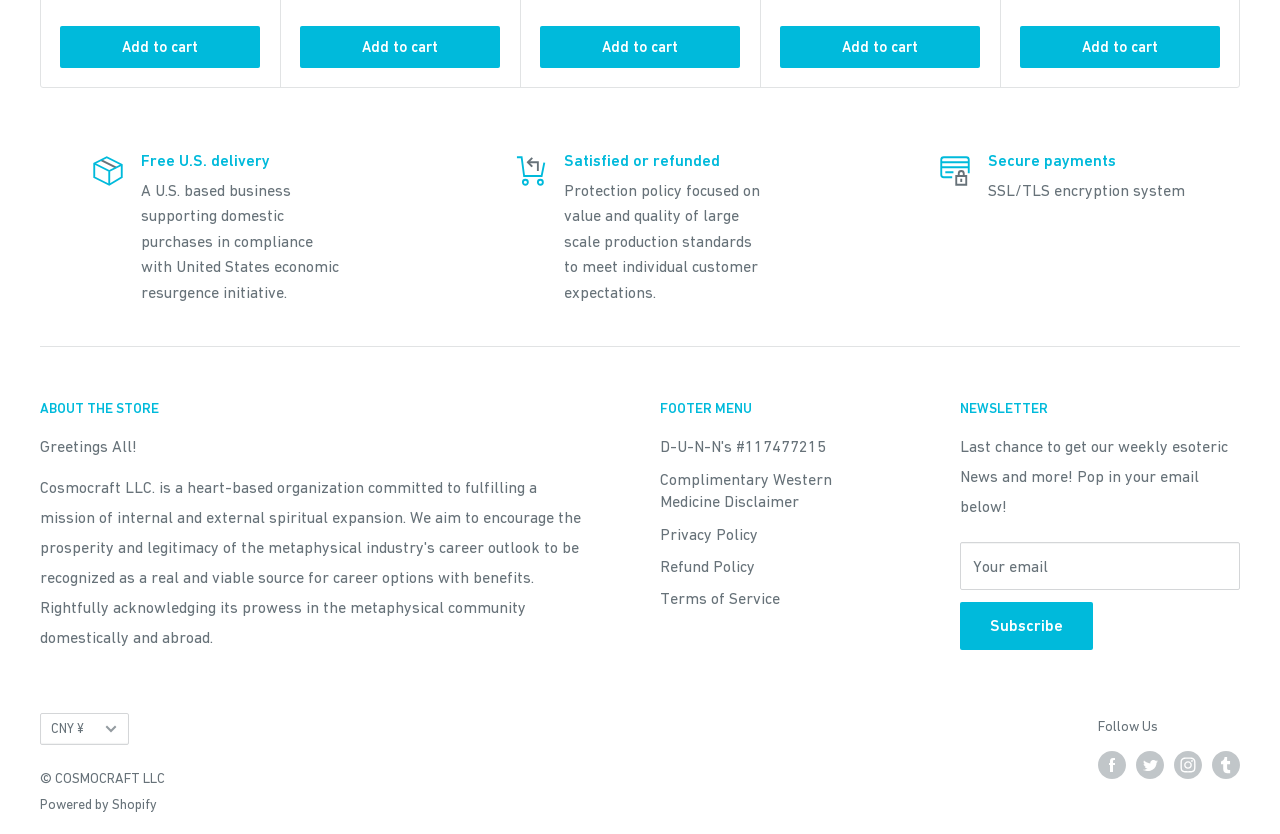Please identify the bounding box coordinates of the clickable element to fulfill the following instruction: "Learn about the store". The coordinates should be four float numbers between 0 and 1, i.e., [left, top, right, bottom].

[0.031, 0.476, 0.461, 0.504]